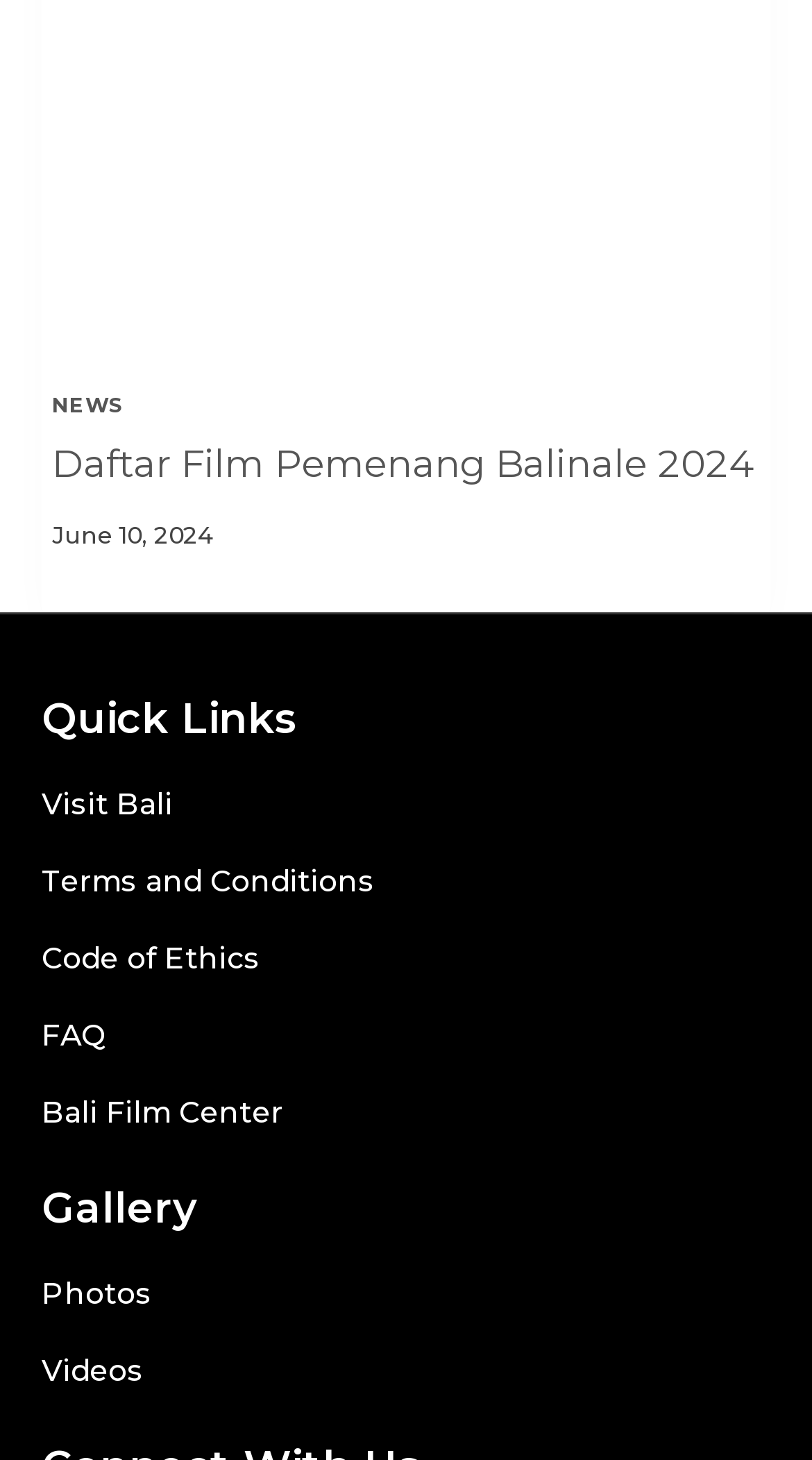Find the bounding box coordinates for the HTML element described in this sentence: "Daftar Film Pemenang Balinale 2024". Provide the coordinates as four float numbers between 0 and 1, in the format [left, top, right, bottom].

[0.064, 0.302, 0.928, 0.334]